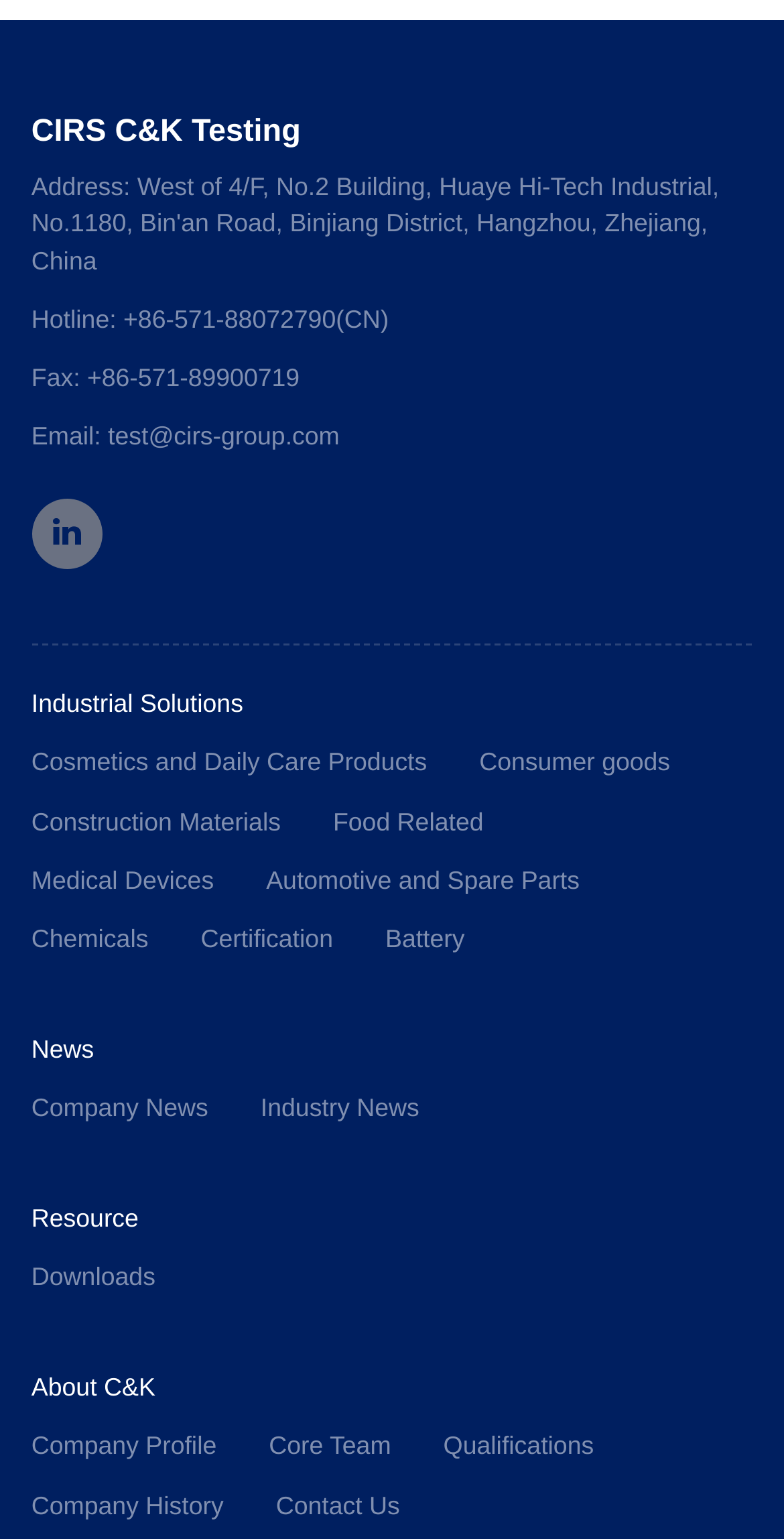What is the company profile about?
Using the information presented in the image, please offer a detailed response to the question.

The company profile can be found in the bottom section of the webpage, where there is a link to 'About C&K' which leads to the company profile.